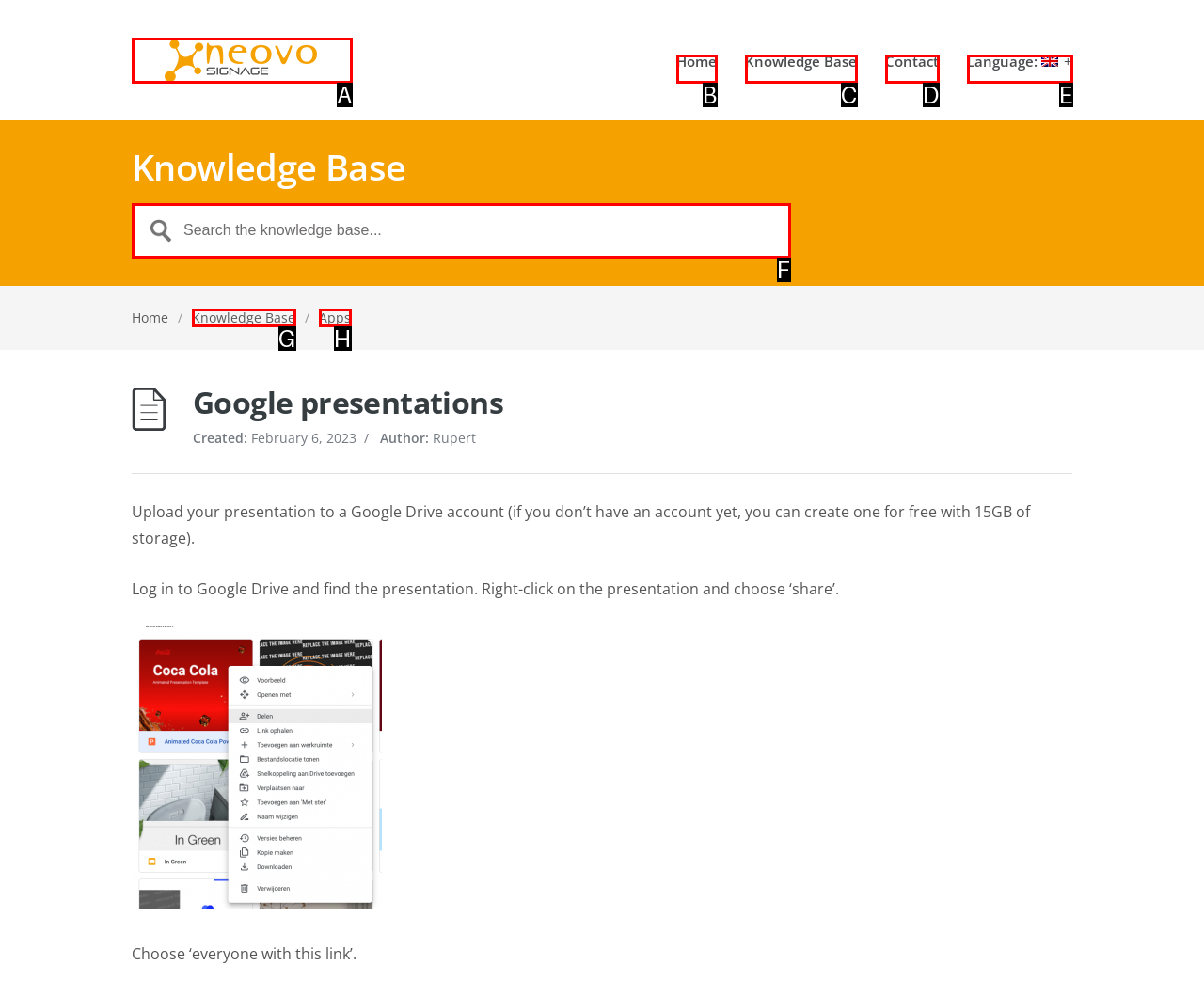Select the option that matches this description: Language: +
Answer by giving the letter of the chosen option.

E